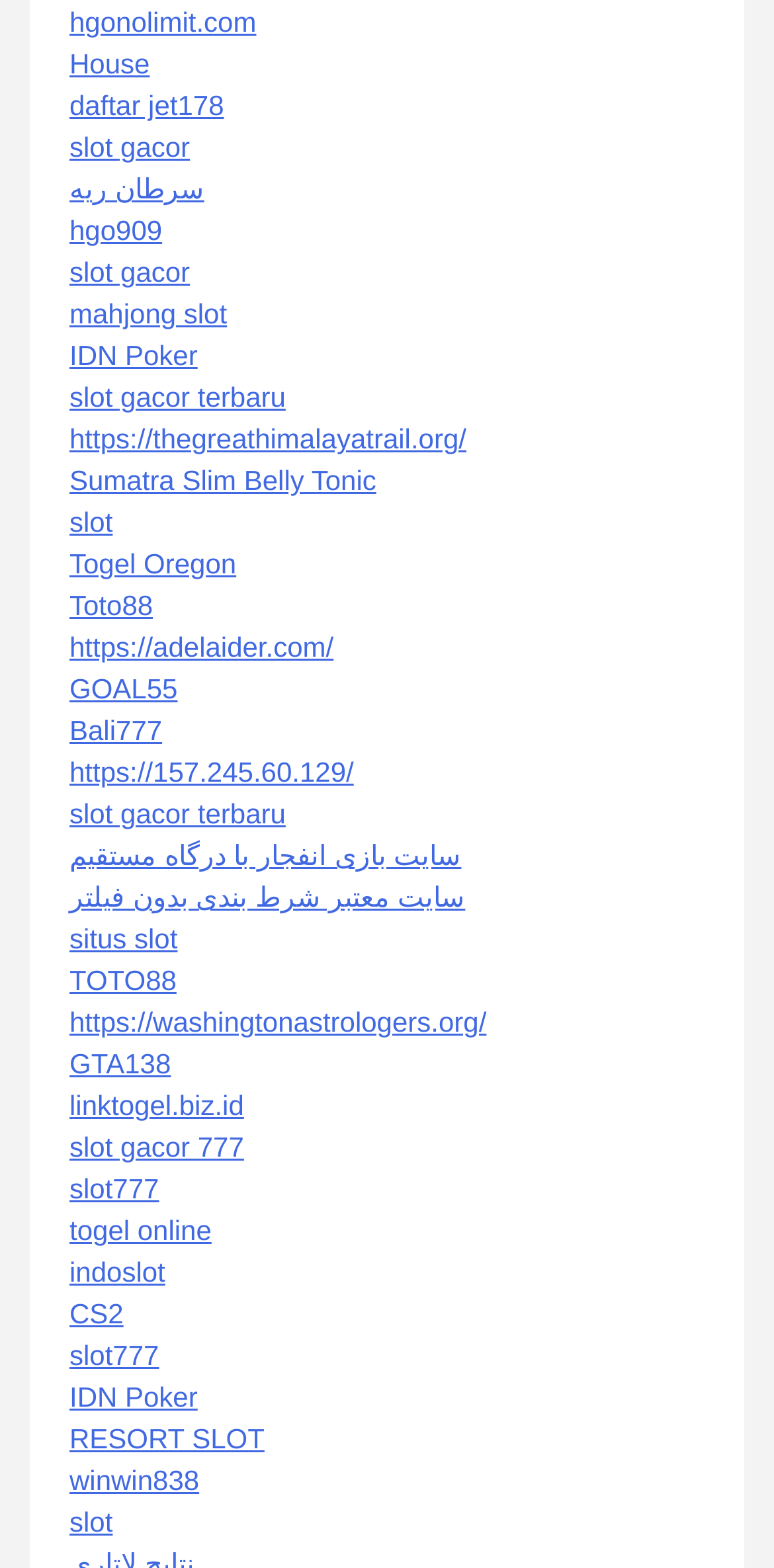Using the information in the image, give a detailed answer to the following question: What type of websites are linked from this webpage?

The links on the webpage point to various websites that offer online gaming services, including slot games, poker, and other forms of online betting. These websites appear to be dedicated to providing gaming experiences to users, and the webpage is likely a directory or aggregator of these resources.